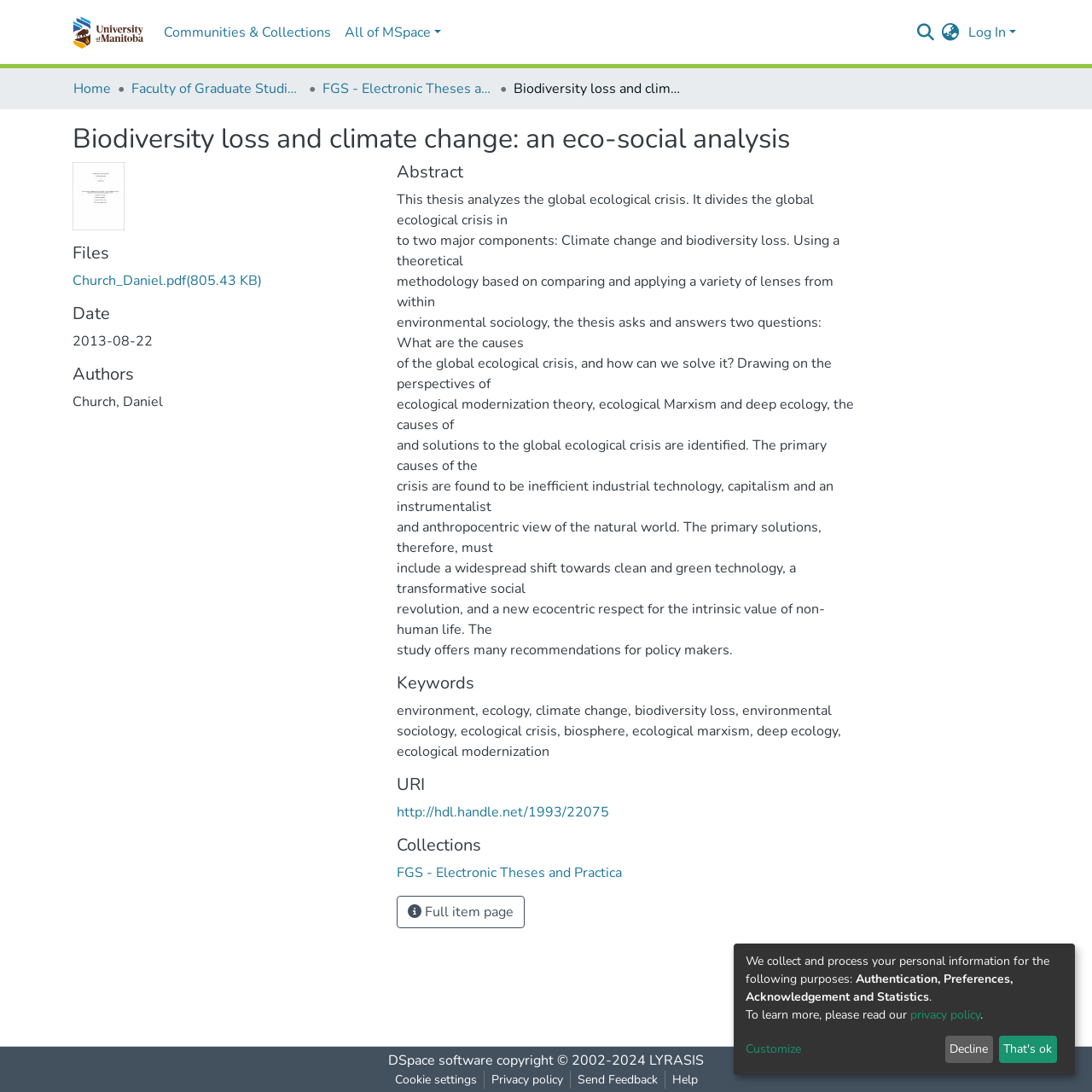What is the file format of the thesis?
Ensure your answer is thorough and detailed.

I found the answer by looking at the 'Files' section, which lists a file named 'Church_Daniel.pdf'.